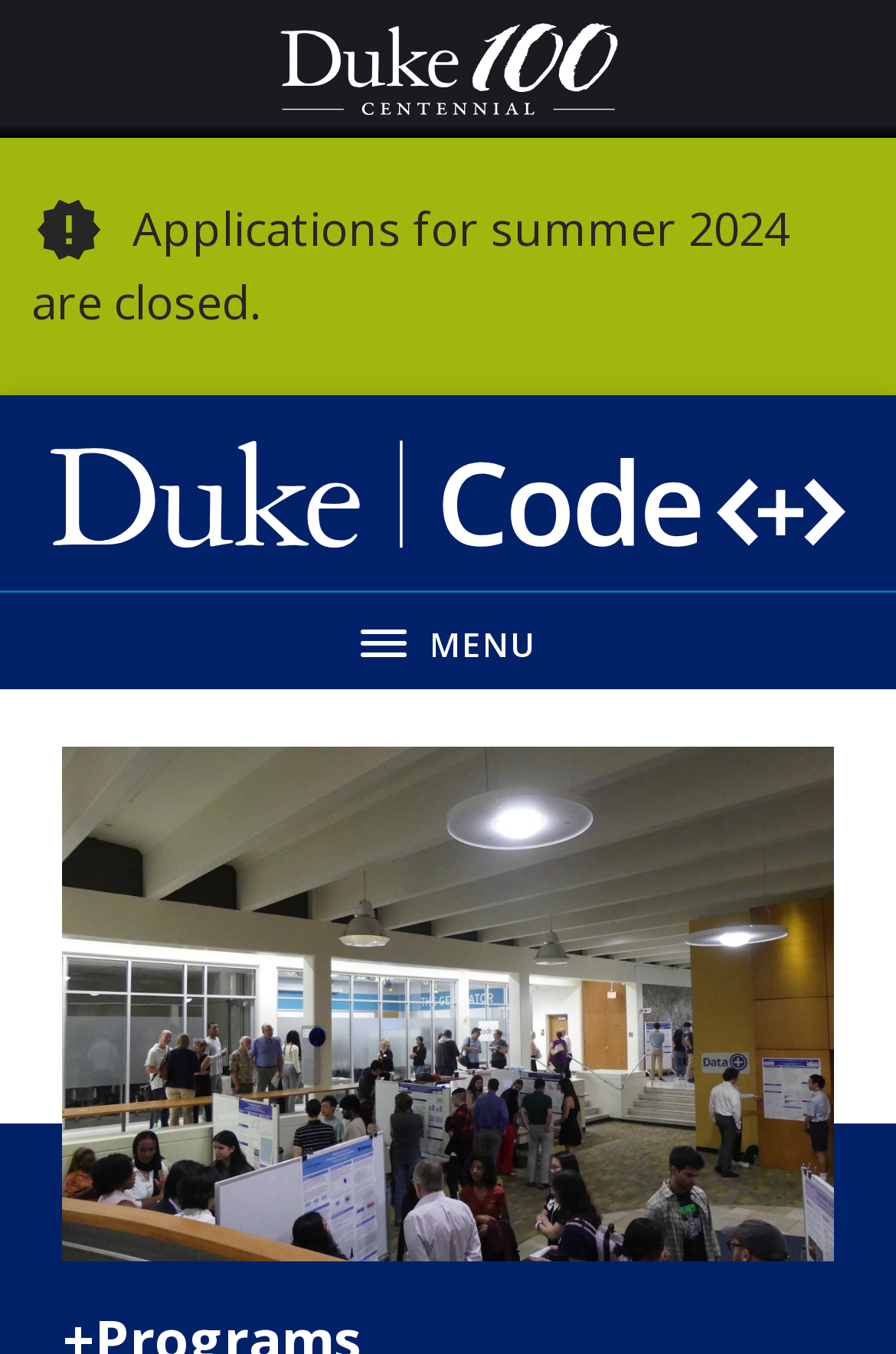What is the purpose of the button on the top right?
Please provide a single word or phrase as your answer based on the screenshot.

Toggle navigation menu